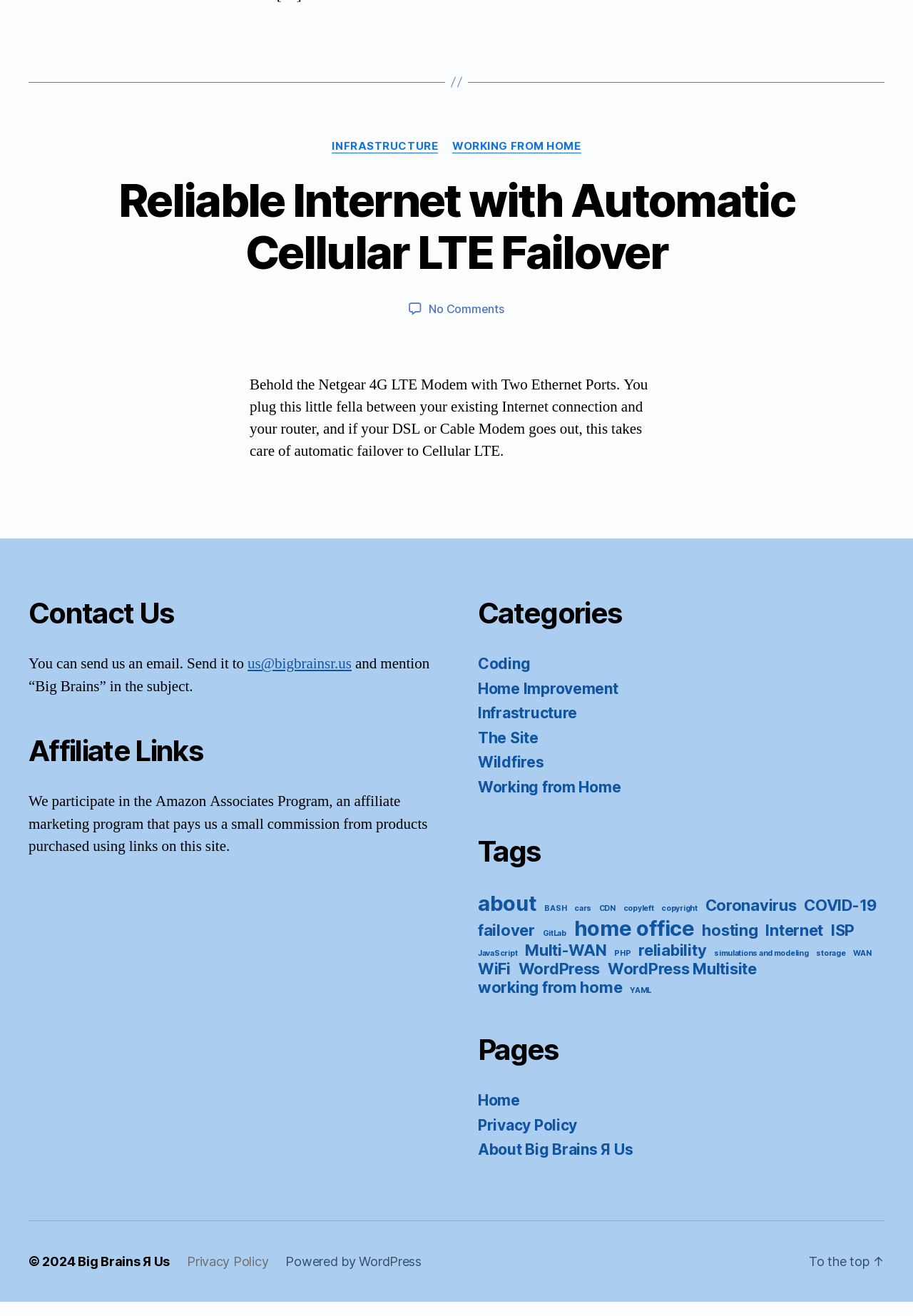Extract the bounding box of the UI element described as: "storage".

[0.894, 0.732, 0.926, 0.739]